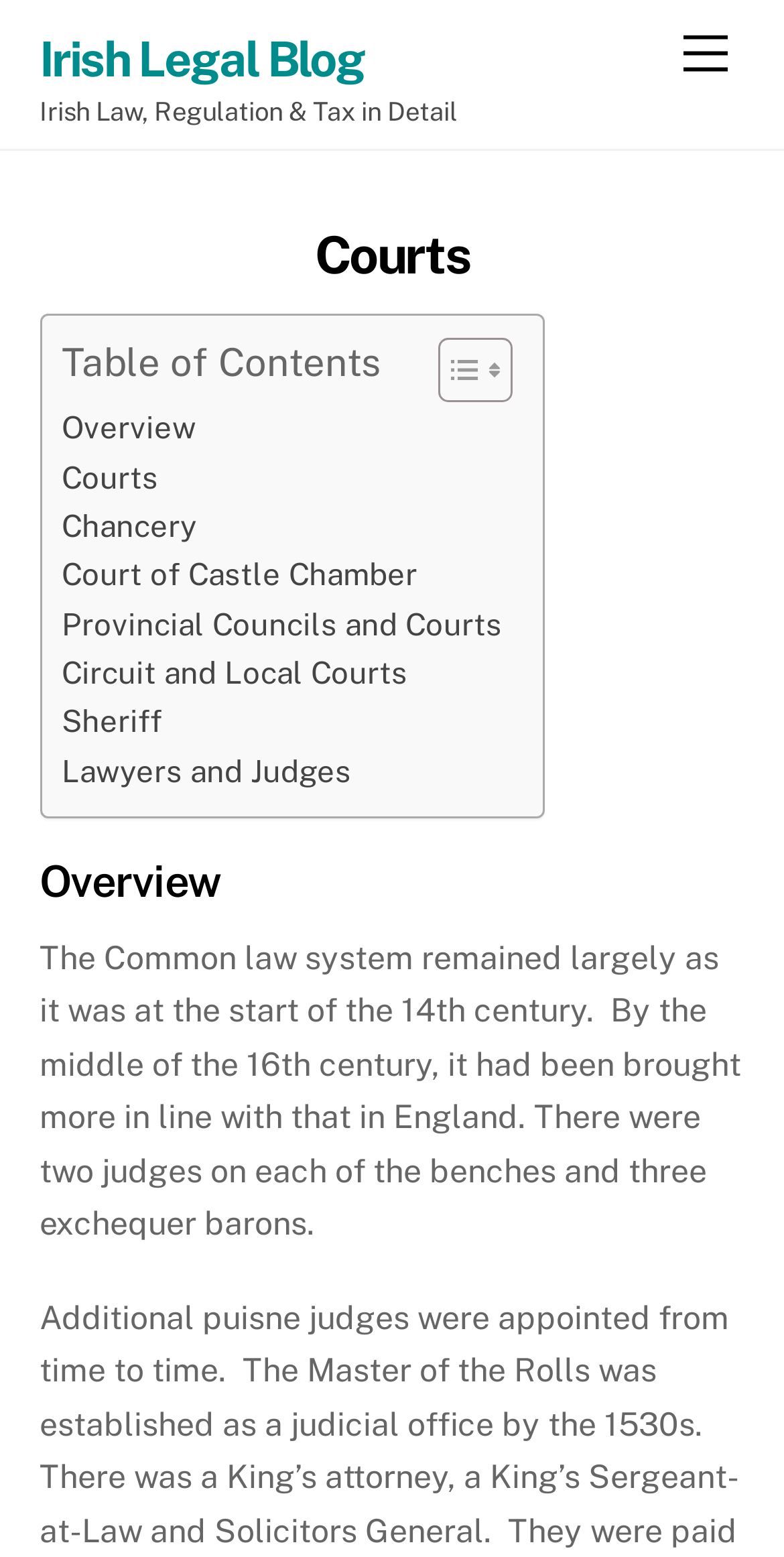Determine the bounding box coordinates for the area that needs to be clicked to fulfill this task: "Click on the 'Menu' link". The coordinates must be given as four float numbers between 0 and 1, i.e., [left, top, right, bottom].

[0.847, 0.01, 0.95, 0.06]